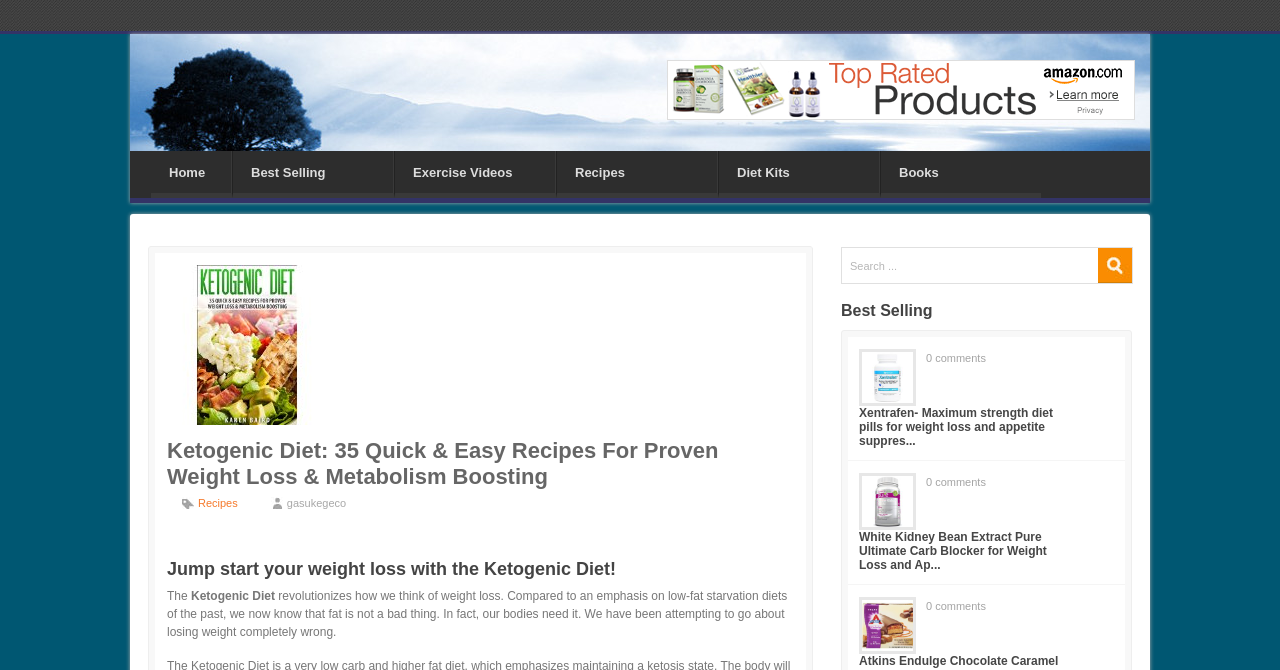What is the theme of the webpage's content?
Using the image as a reference, answer with just one word or a short phrase.

Weight Loss